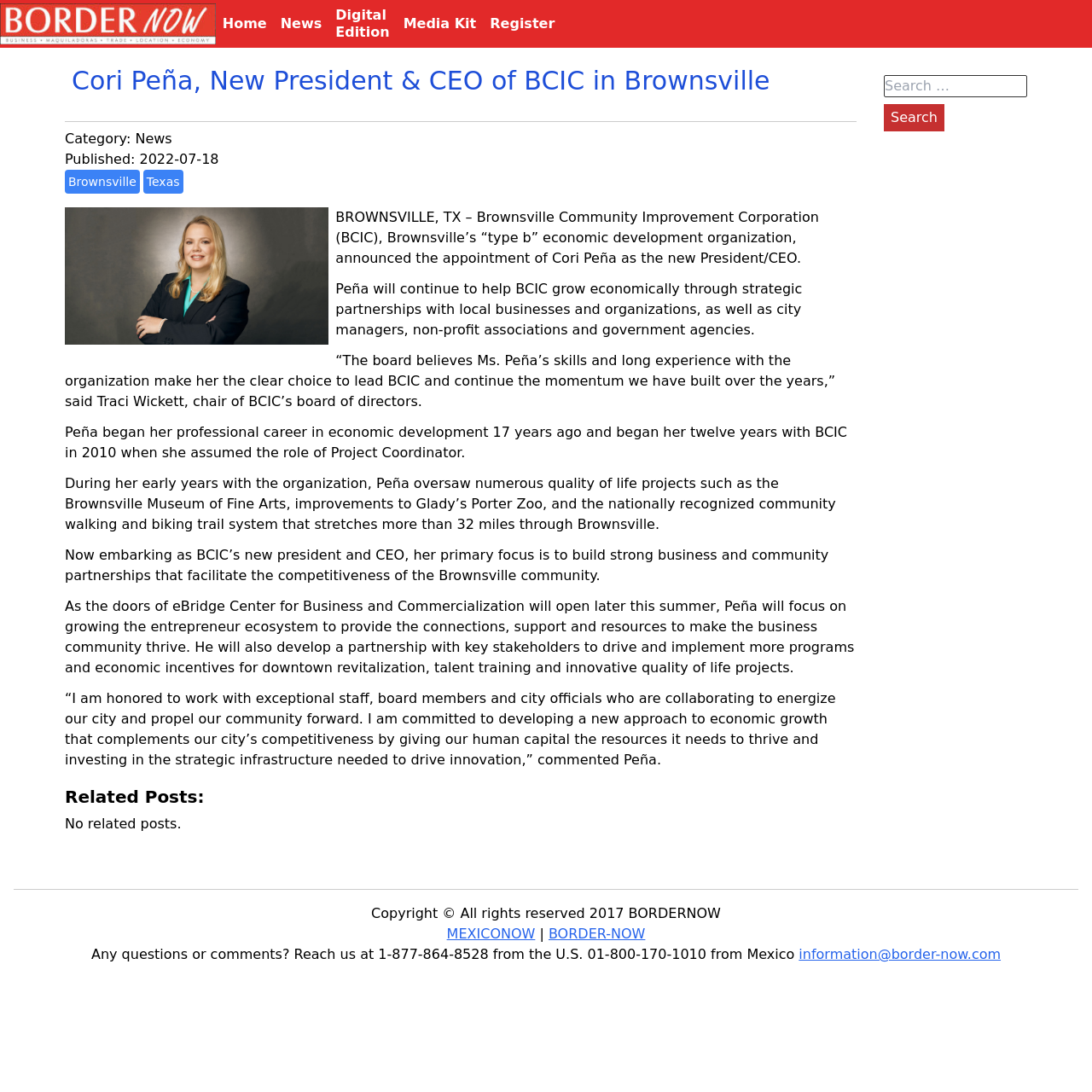Offer a detailed account of what is visible on the webpage.

This webpage is about Cori Peña, the new President and CEO of Brownsville Community Improvement Corporation (BCIC) in Brownsville, Texas. At the top of the page, there is a logo and a navigation menu with links to "Home", "Digital Edition", "Media Kit", and "Register". Below the navigation menu, there is a heading that announces Cori Peña's new role, followed by a category label and a publication date.

To the right of the heading, there is an image of Cori Peña. Below the image, there are several paragraphs of text that describe Peña's background, her new role, and her goals for BCIC. The text is divided into sections, with each section describing a different aspect of Peña's career and her plans for the organization.

At the bottom of the page, there is a section labeled "Related Posts", but it appears to be empty. Next to it, there is a search box with a button to submit a search query. At the very bottom of the page, there is a copyright notice, a link to "MEXICONOW", and a contact section with a phone number and an email address.

Throughout the page, there are several links to other pages, including "Border-Now", "Brownsville", and "Texas". There are also several images, including the logo at the top of the page and the image of Cori Peña.